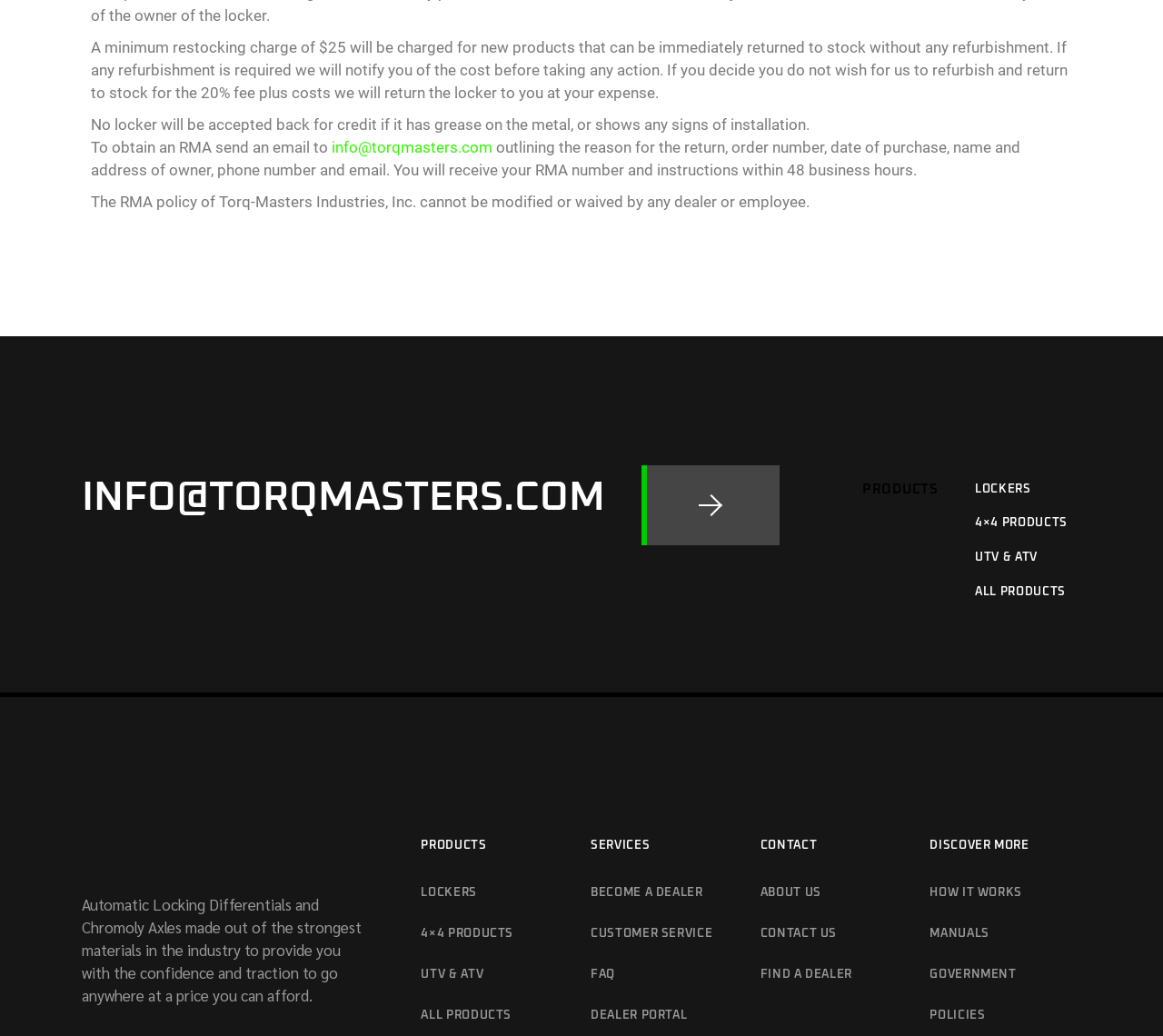Please locate the bounding box coordinates for the element that should be clicked to achieve the following instruction: "View lockers products". Ensure the coordinates are given as four float numbers between 0 and 1, i.e., [left, top, right, bottom].

[0.838, 0.459, 0.93, 0.481]